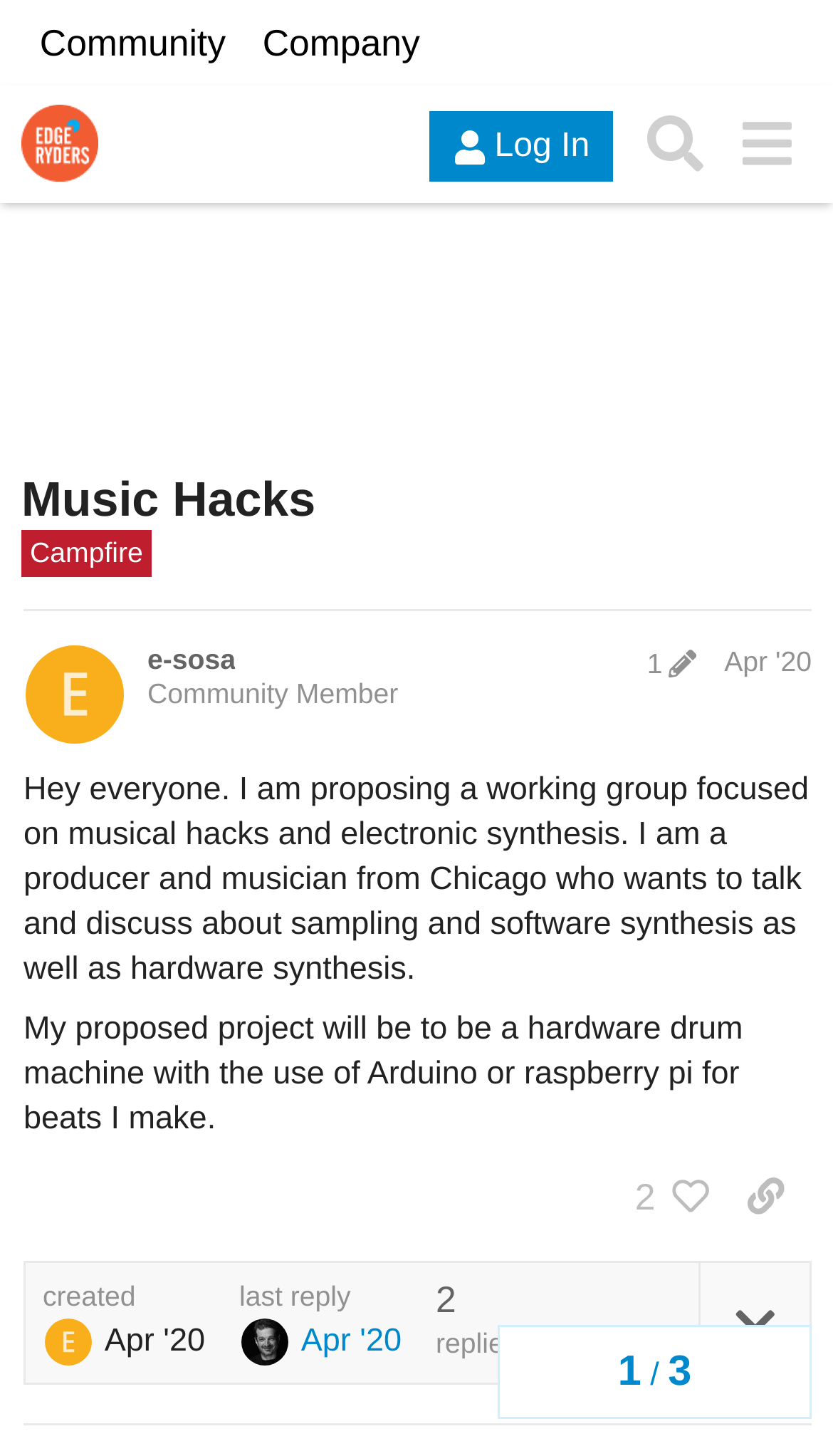Please locate the UI element described by "parent_node: Apr '20" and provide its bounding box coordinates.

[0.051, 0.909, 0.125, 0.934]